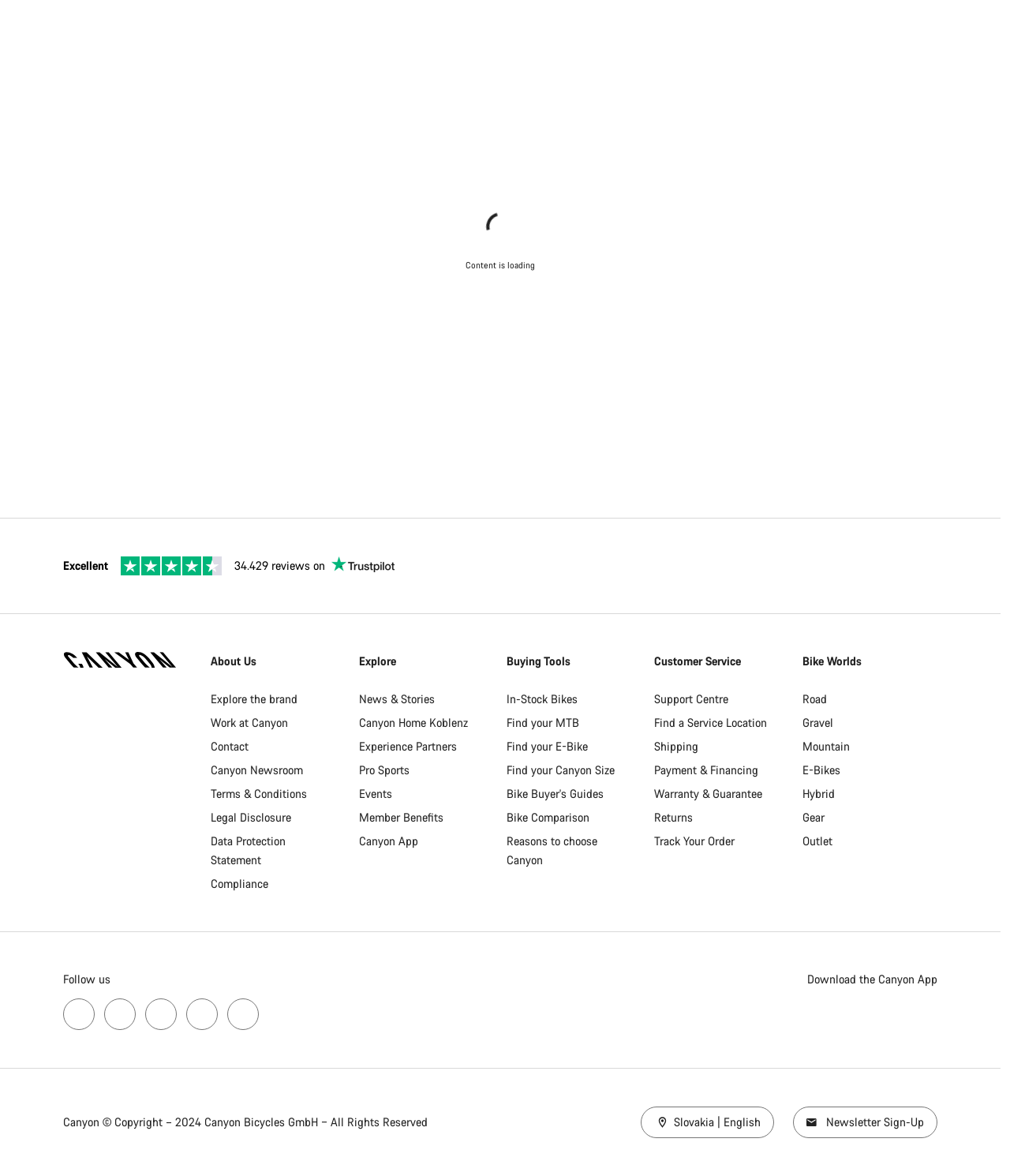Given the following UI element description: "aria-label="Category ID"", find the bounding box coordinates in the webpage screenshot.

[0.044, 0.946, 0.062, 0.962]